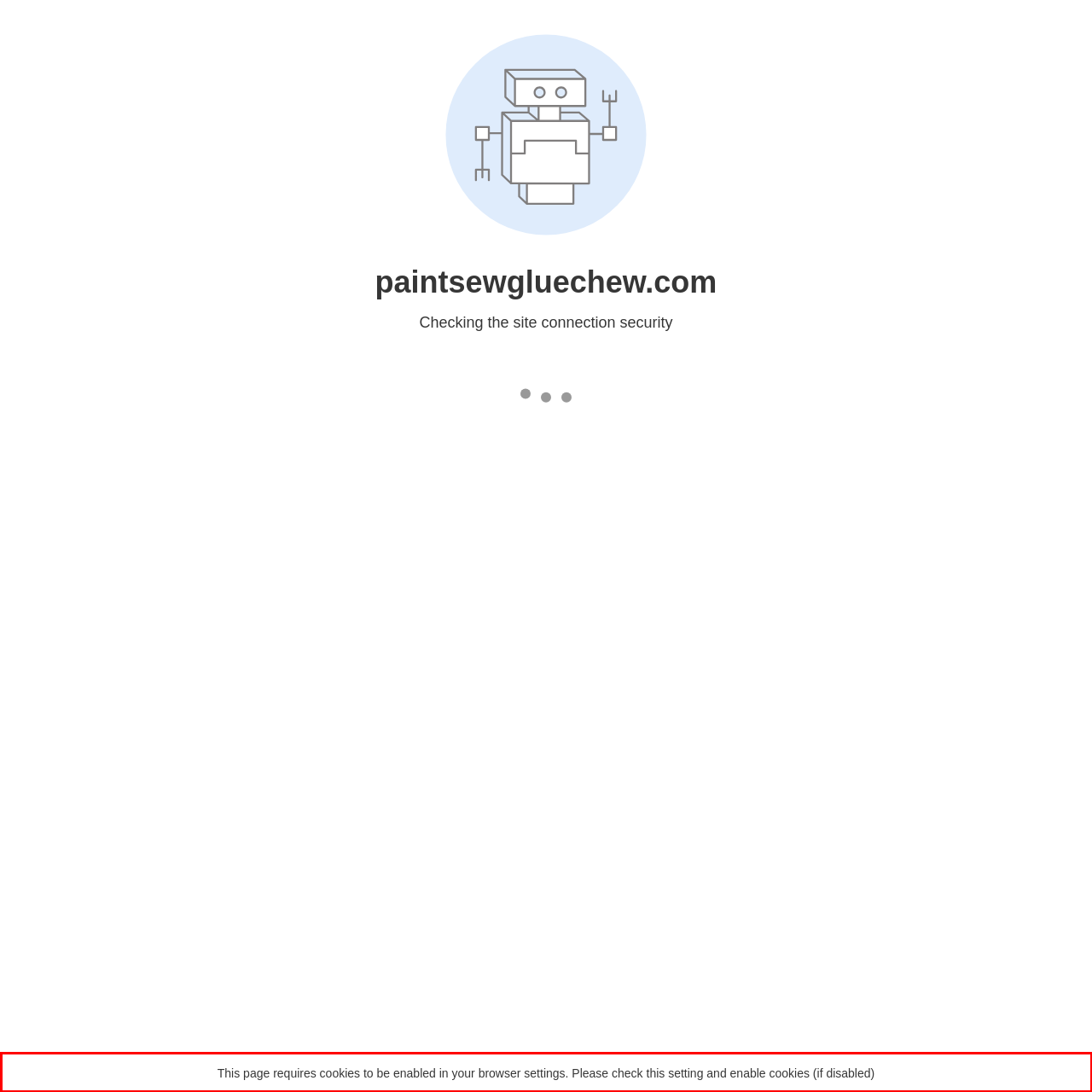Using the provided screenshot of a webpage, recognize and generate the text found within the red rectangle bounding box.

This page requires cookies to be enabled in your browser settings. Please check this setting and enable cookies (if disabled)